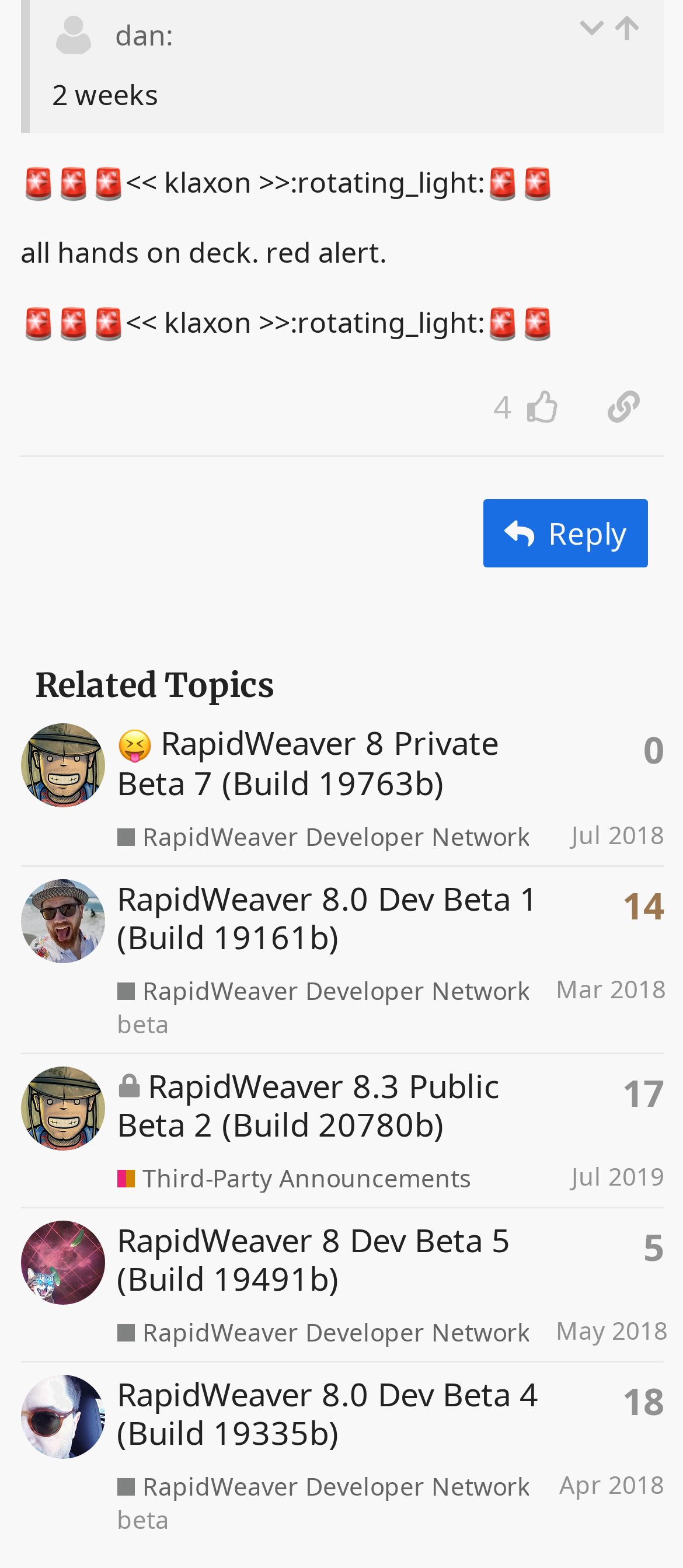What is the topic of the discussion?
Please respond to the question with a detailed and thorough explanation.

Based on the webpage content, I can see that the discussion is related to RapidWeaver, a software development tool. The topic is mentioned in various places on the webpage, including the headings and the text content.